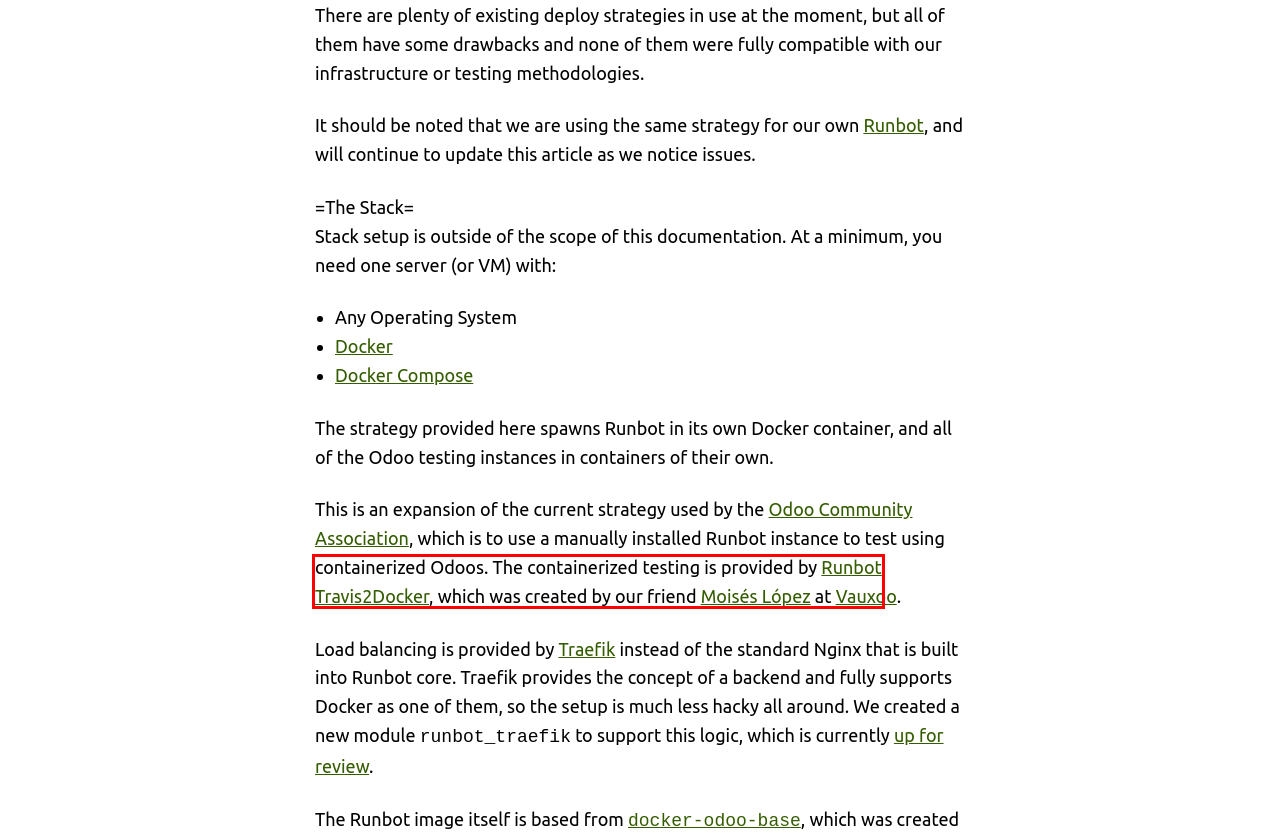Review the screenshot of a webpage which includes a red bounding box around an element. Select the description that best fits the new webpage once the element in the bounding box is clicked. Here are the candidates:
A. Traefik Labs: Say Goodbye to Connectivity Chaos
B. Vauxoo - Odoo Best Partner LATAM
C. docker – LasLabs Blog
D. Odoo Development – LasLabs Blog
E. runbot-addons/runbot_travis2docker at 9.0 · OCA/runbot-addons · GitHub
F. LasLabs Blog – Web Development & Security Experts
G. Home | 
        The Odoo Community Association | OCA
H. Runbot — Odoo Development master documentation

E